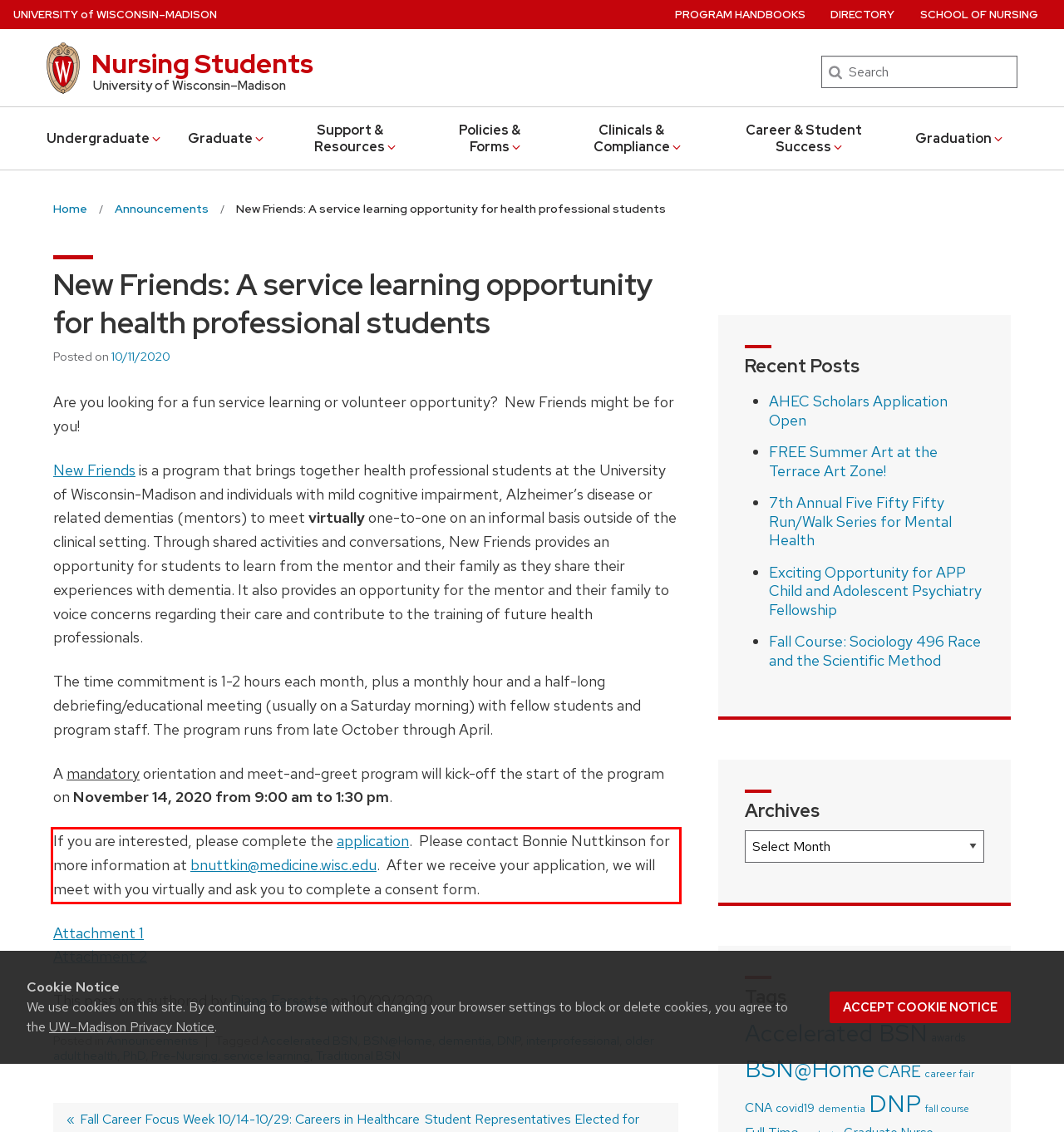Please perform OCR on the text within the red rectangle in the webpage screenshot and return the text content.

If you are interested, please complete the application. Please contact Bonnie Nuttkinson for more information at bnuttkin@medicine.wisc.edu. After we receive your application, we will meet with you virtually and ask you to complete a consent form.